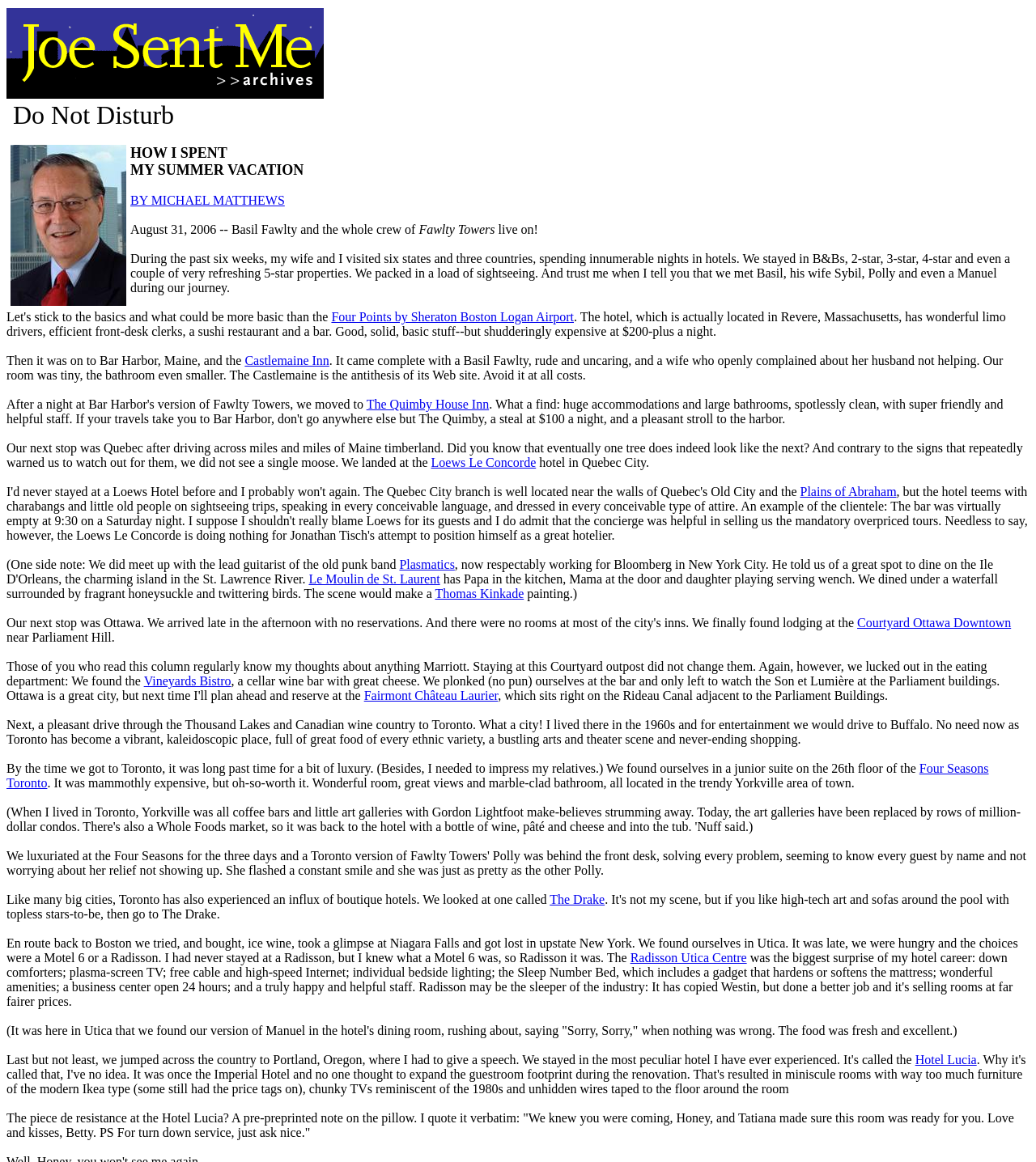From the given element description: "Le Moulin de St. Laurent", find the bounding box for the UI element. Provide the coordinates as four float numbers between 0 and 1, in the order [left, top, right, bottom].

[0.298, 0.492, 0.425, 0.504]